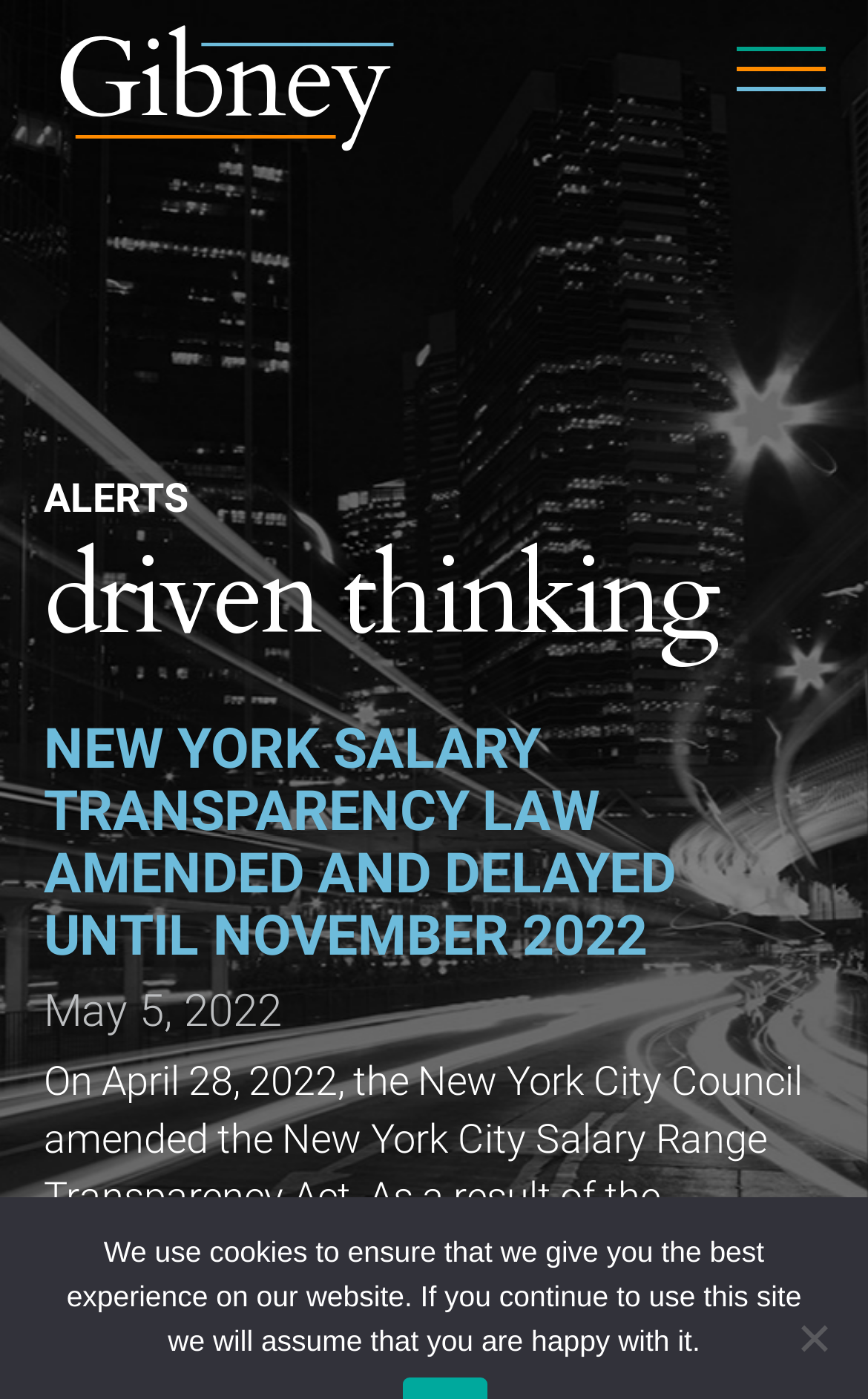What is the new effective date of the New York City Salary Range Transparency Act?
Based on the content of the image, thoroughly explain and answer the question.

I found the answer by reading the text that describes the amendment to the New York City Salary Range Transparency Act, which states that the effective date will be moved from May 15, 2022 to November 1, 2022.